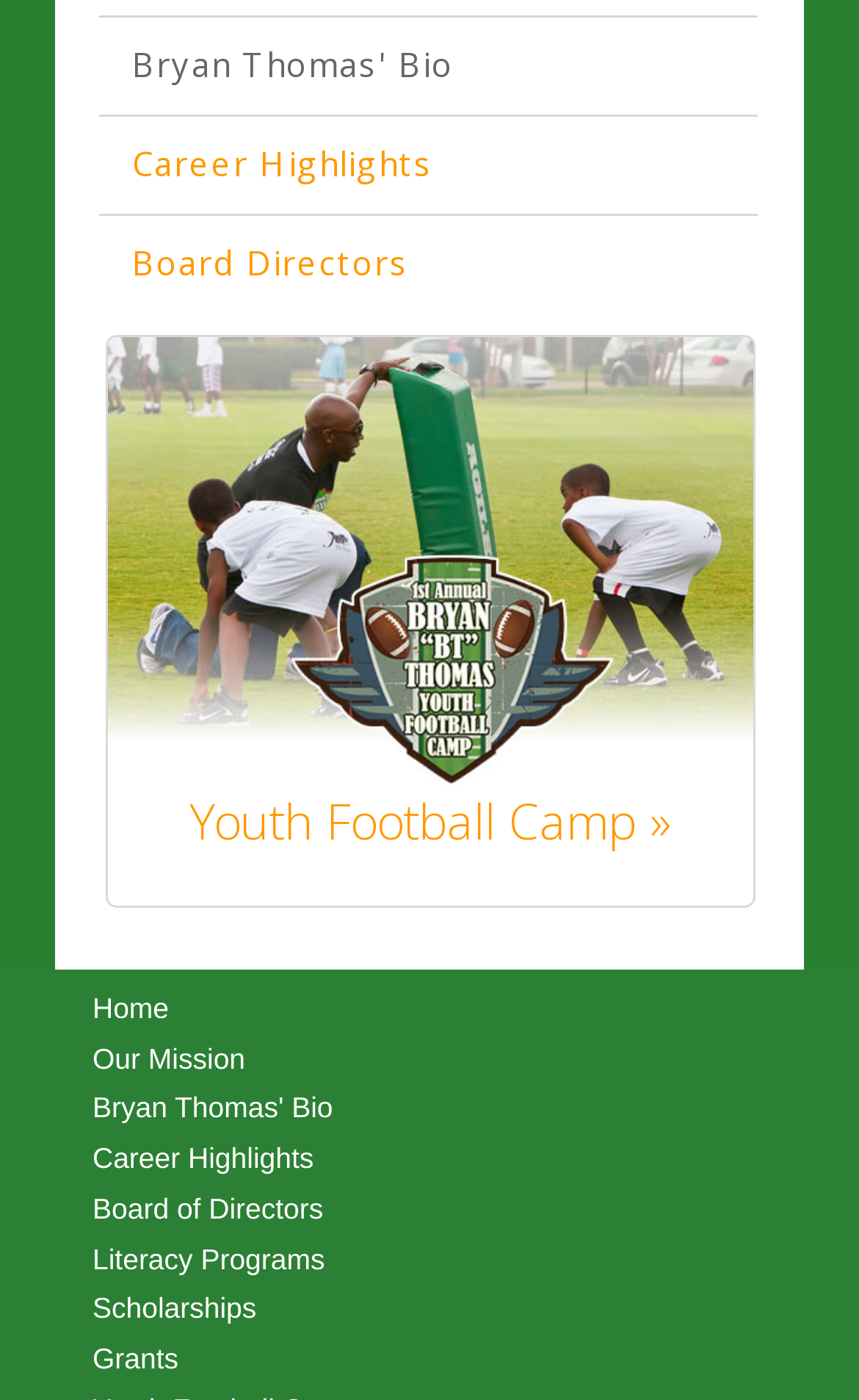Can you find the bounding box coordinates of the area I should click to execute the following instruction: "check Home page"?

[0.108, 0.708, 0.197, 0.732]